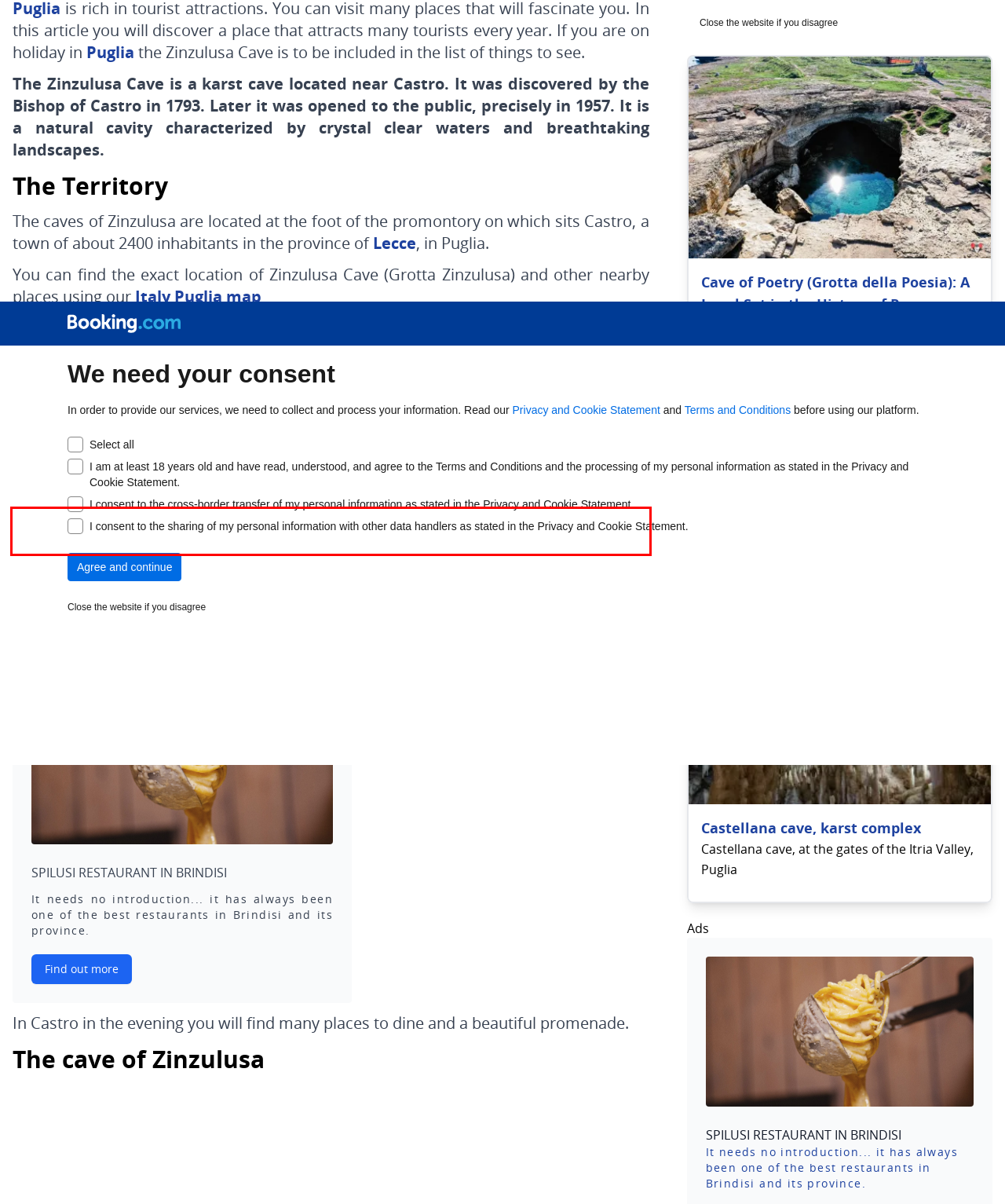You are given a screenshot of a webpage with a UI element highlighted by a red bounding box. Please perform OCR on the text content within this red bounding box.

You will find a purely Mediterranean climate, with mild winters and hot summers (on average +9 °C in winter and +25 °C in summer).